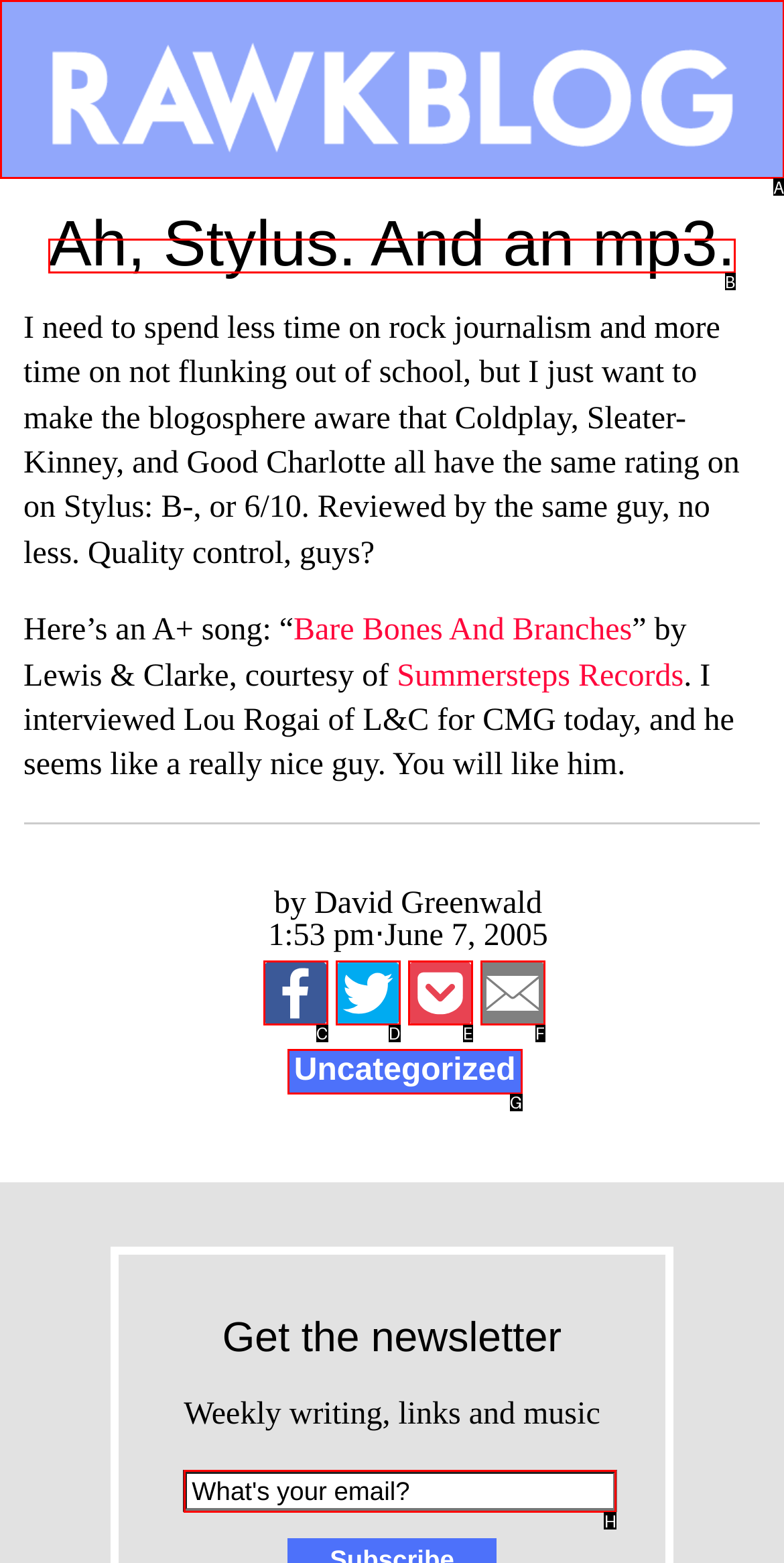Determine which UI element matches this description: Ah, Stylus. And an mp3.
Reply with the appropriate option's letter.

B